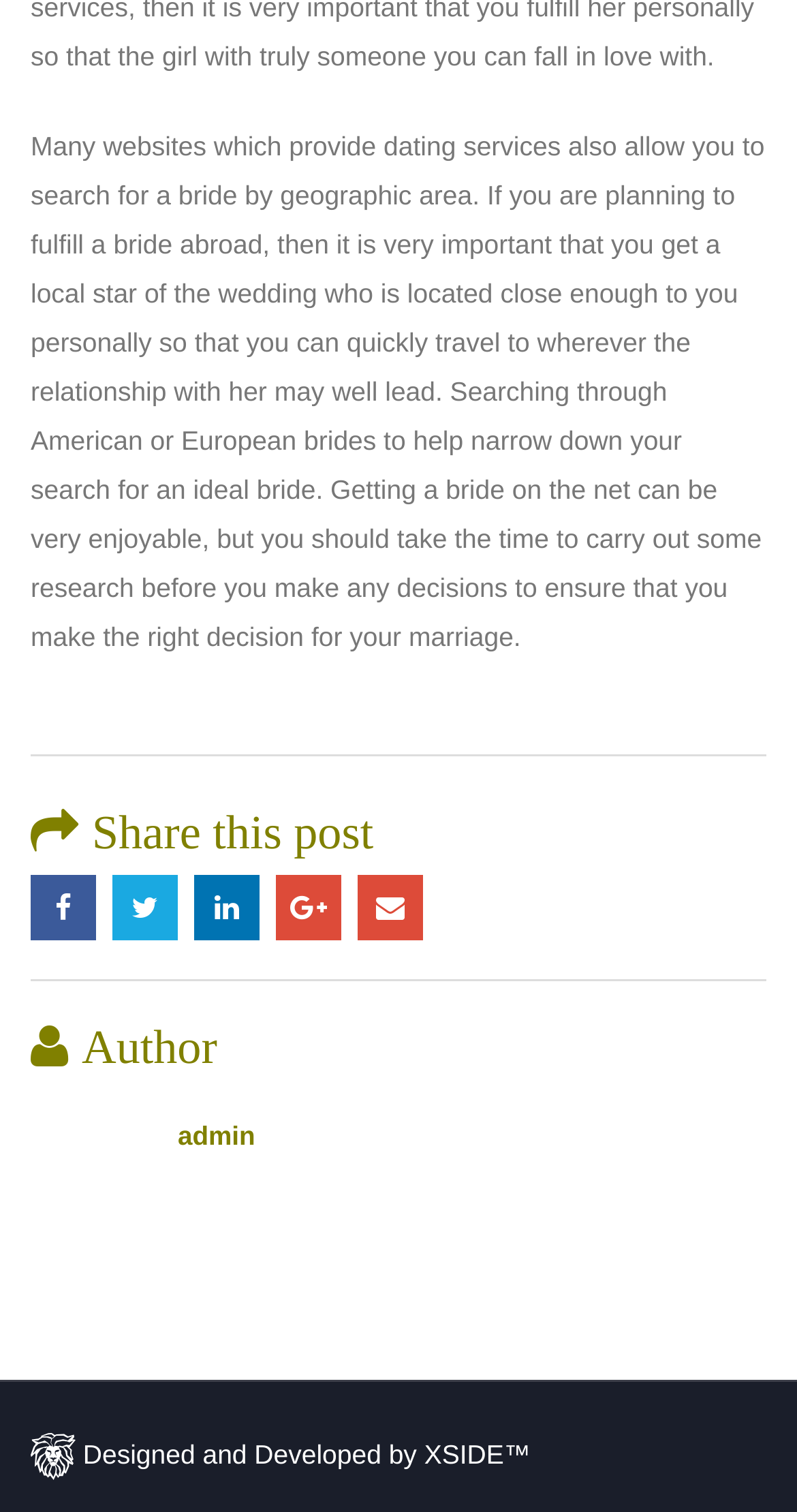How many social media platforms are available for sharing?
Please analyze the image and answer the question with as much detail as possible.

The number of social media platforms available for sharing can be determined by counting the link elements with social media icons, which are Facebook, Twitter, LinkedIn, Google+, and Email. There are 5 such elements.